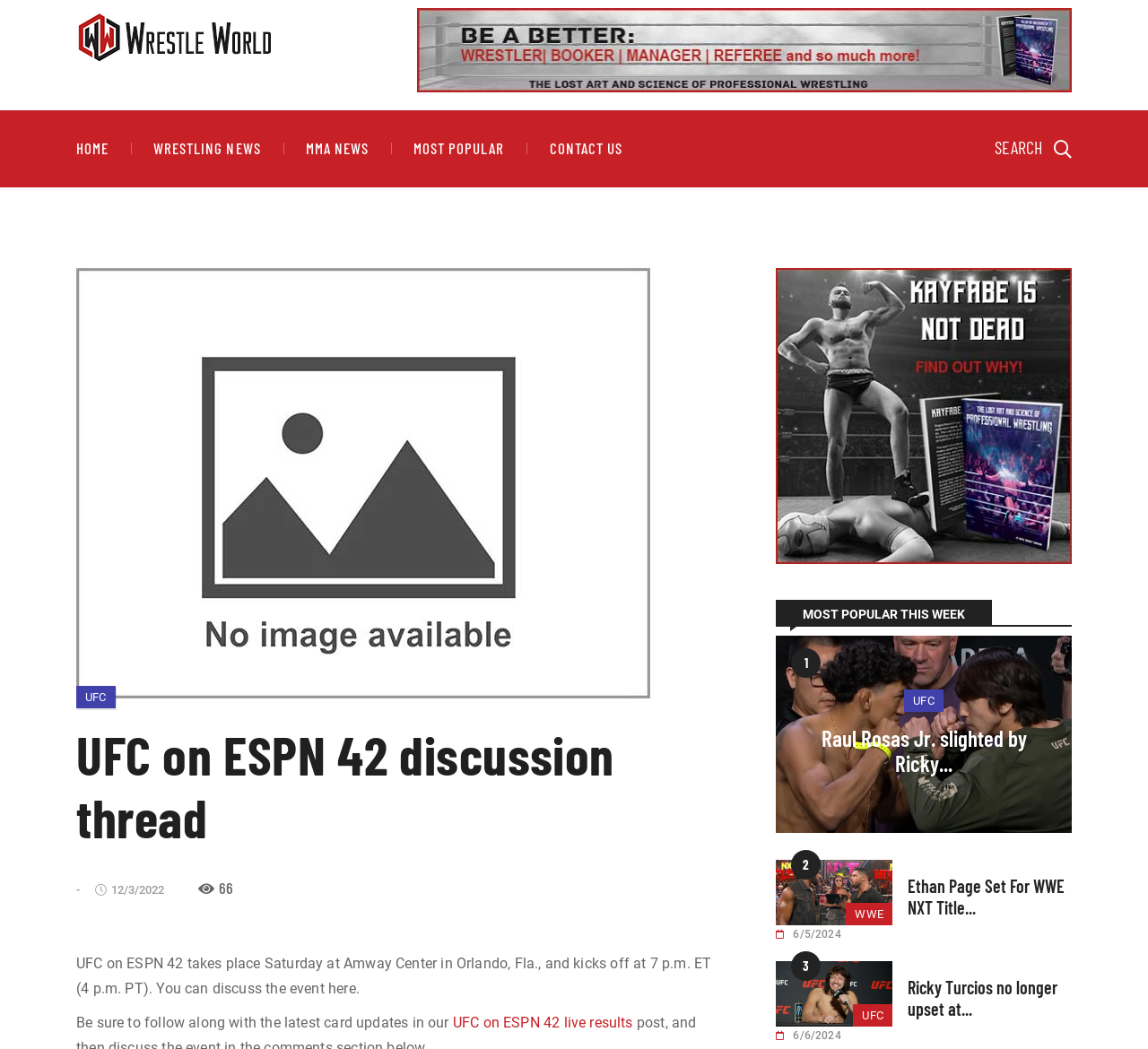Detail the features and information presented on the webpage.

The webpage is a discussion thread for UFC on ESPN 42, hosted on Pro-Wrestling.com. At the top, there is a navigation menu with links to "HOME", "WRESTLING NEWS", "MMA NEWS", "MOST POPULAR", and "CONTACT US". On the right side of the navigation menu, there is a search bar with a magnifying glass icon.

Below the navigation menu, there is a large image, likely an article image, taking up most of the width of the page. Above the image, there are links to "UFC" and a date "12/3/2022" with a calendar icon. 

The main content of the page starts with a heading "UFC on ESPN 42 discussion thread" followed by a brief description of the event, which takes place at Amway Center in Orlando, Fla. There is also a link to "UFC on ESPN 42 live results" and a mention of following along with the latest card updates.

On the right side of the page, there is a section titled "MOST POPULAR THIS WEEK" with a heading and three article previews. Each preview consists of an image, a heading, and a link to the article. The articles are about Raul Rosas Jr., Ethan Page, and Ricky Turcios, and are related to UFC and WWE news.

Throughout the page, there are several images, including profile pictures and article images, which are scattered across the page. The overall layout is organized, with clear headings and concise text, making it easy to navigate and find relevant information.